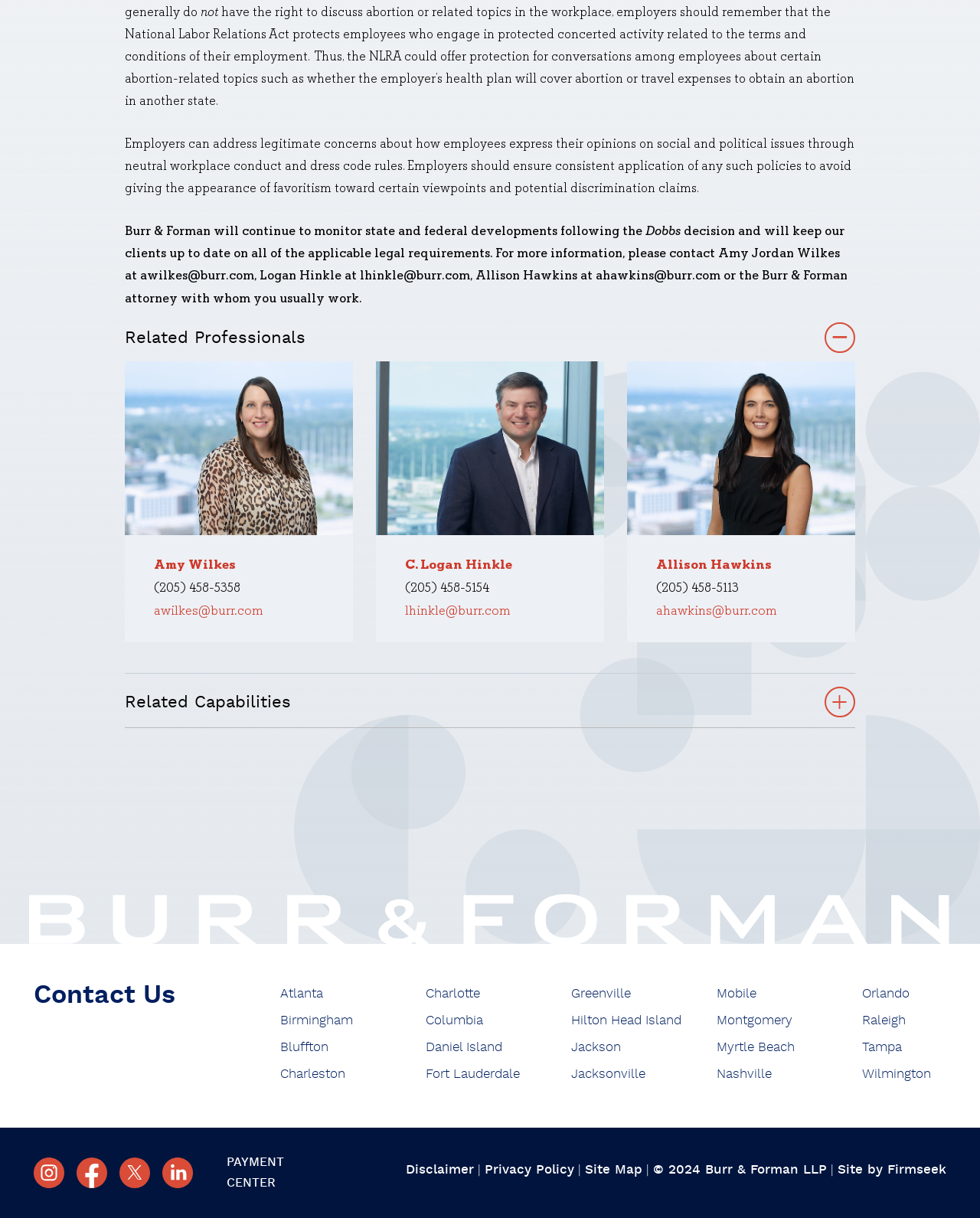Pinpoint the bounding box coordinates of the clickable area necessary to execute the following instruction: "Explore Related Capabilities". The coordinates should be given as four float numbers between 0 and 1, namely [left, top, right, bottom].

[0.128, 0.57, 0.872, 0.598]